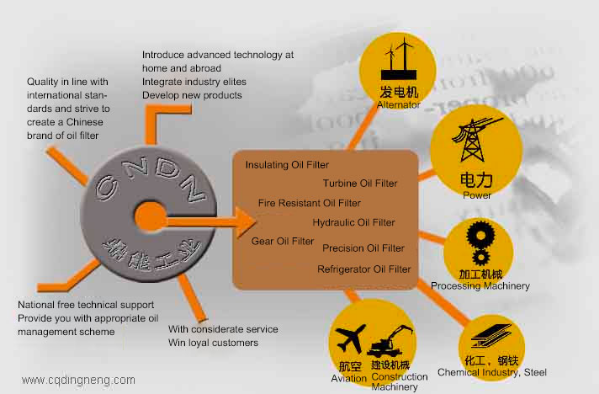How many types of oil filters are depicted?
Give a detailed explanation using the information visible in the image.

The image showcases multiple icons surrounding the central emblem, each representing different types of oil filters, including Insulating, Turbine, Fire Resistant, Hydraulic, Gear, Precision, and Refrigerator Oil Filters, totaling 7 types.